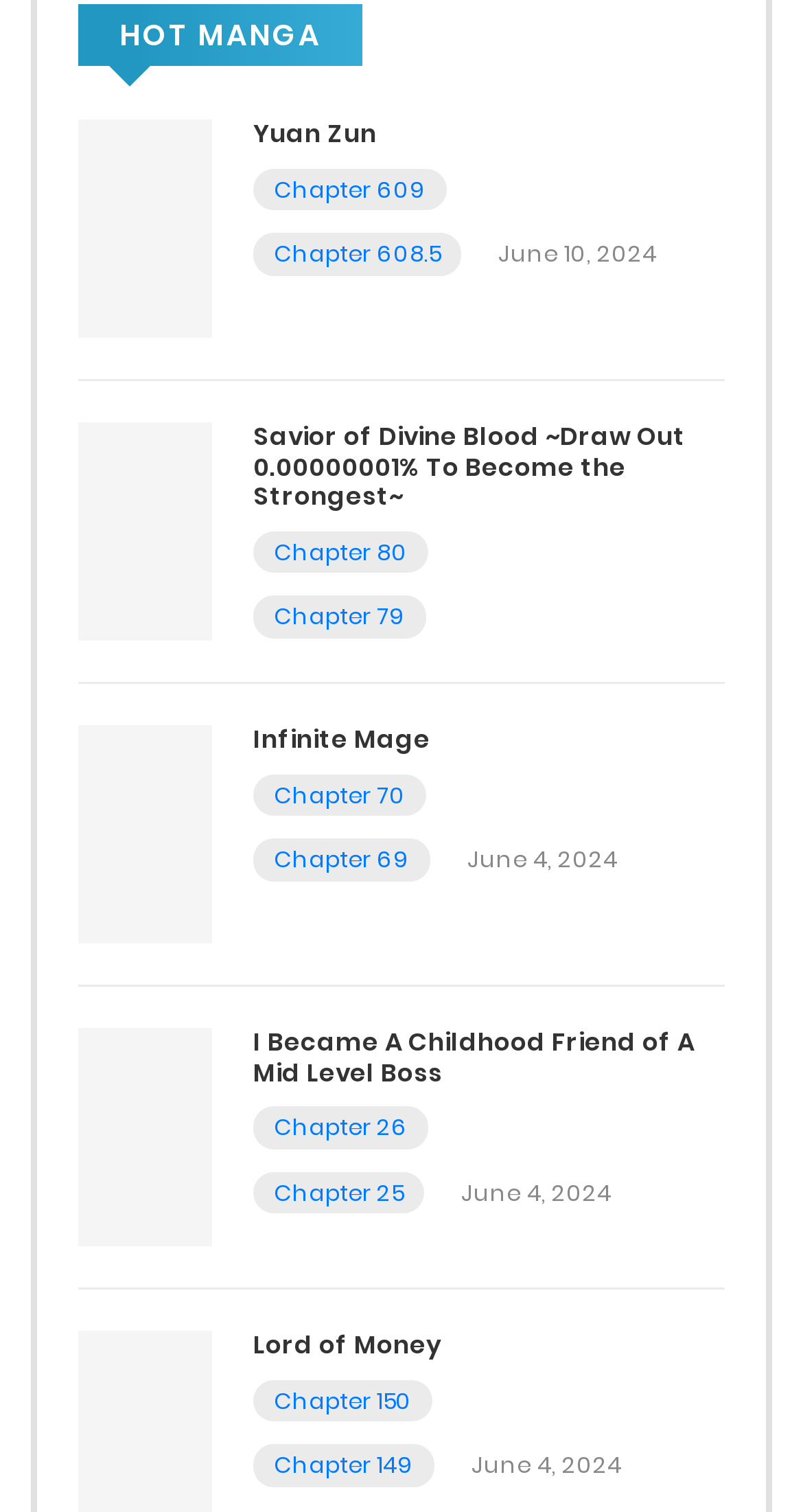Specify the bounding box coordinates of the area that needs to be clicked to achieve the following instruction: "View 'Chapter 609' of Yuan Zun".

[0.341, 0.114, 0.531, 0.136]